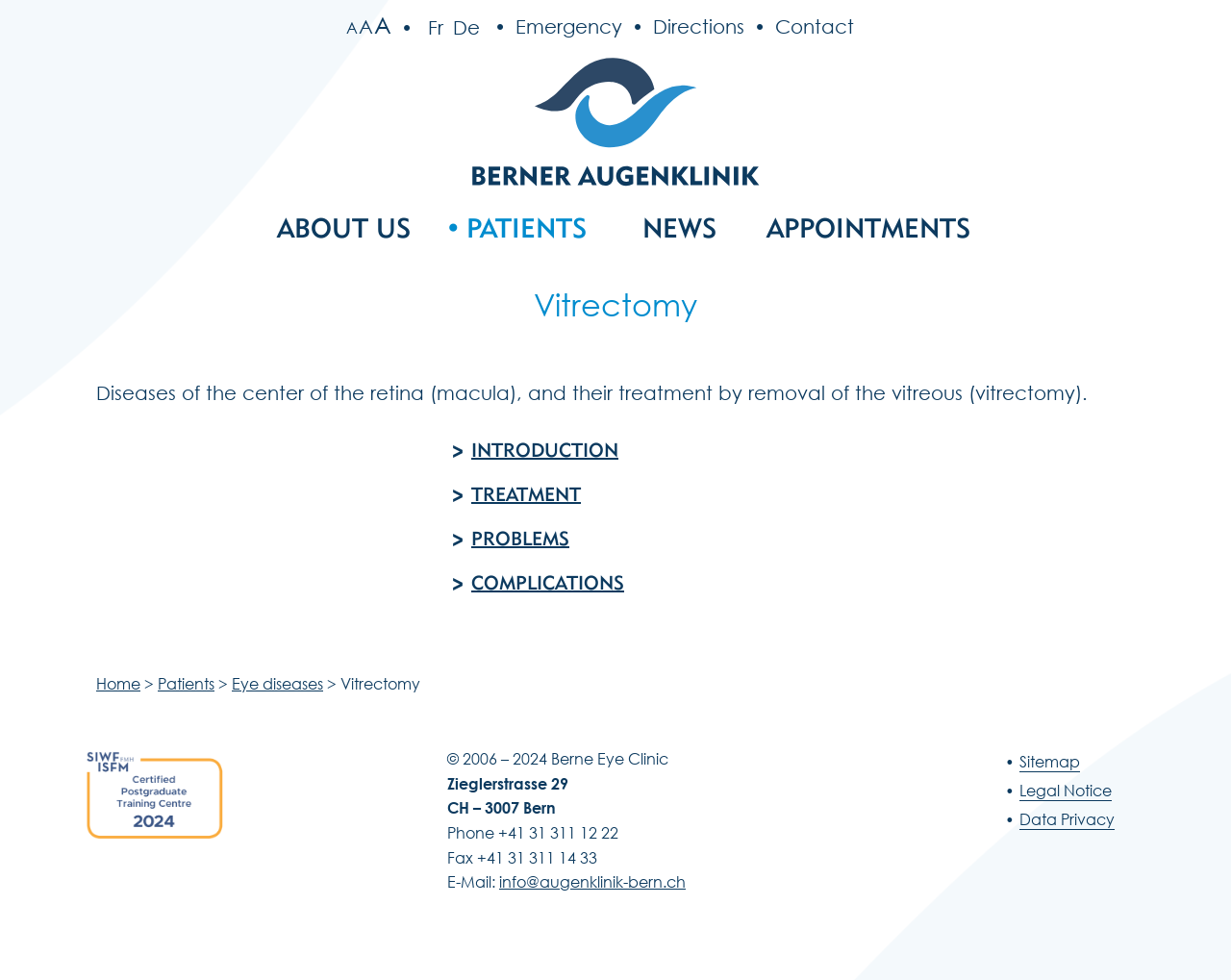What are the possible complications of vitrectomy?
Using the visual information, reply with a single word or short phrase.

Not specified